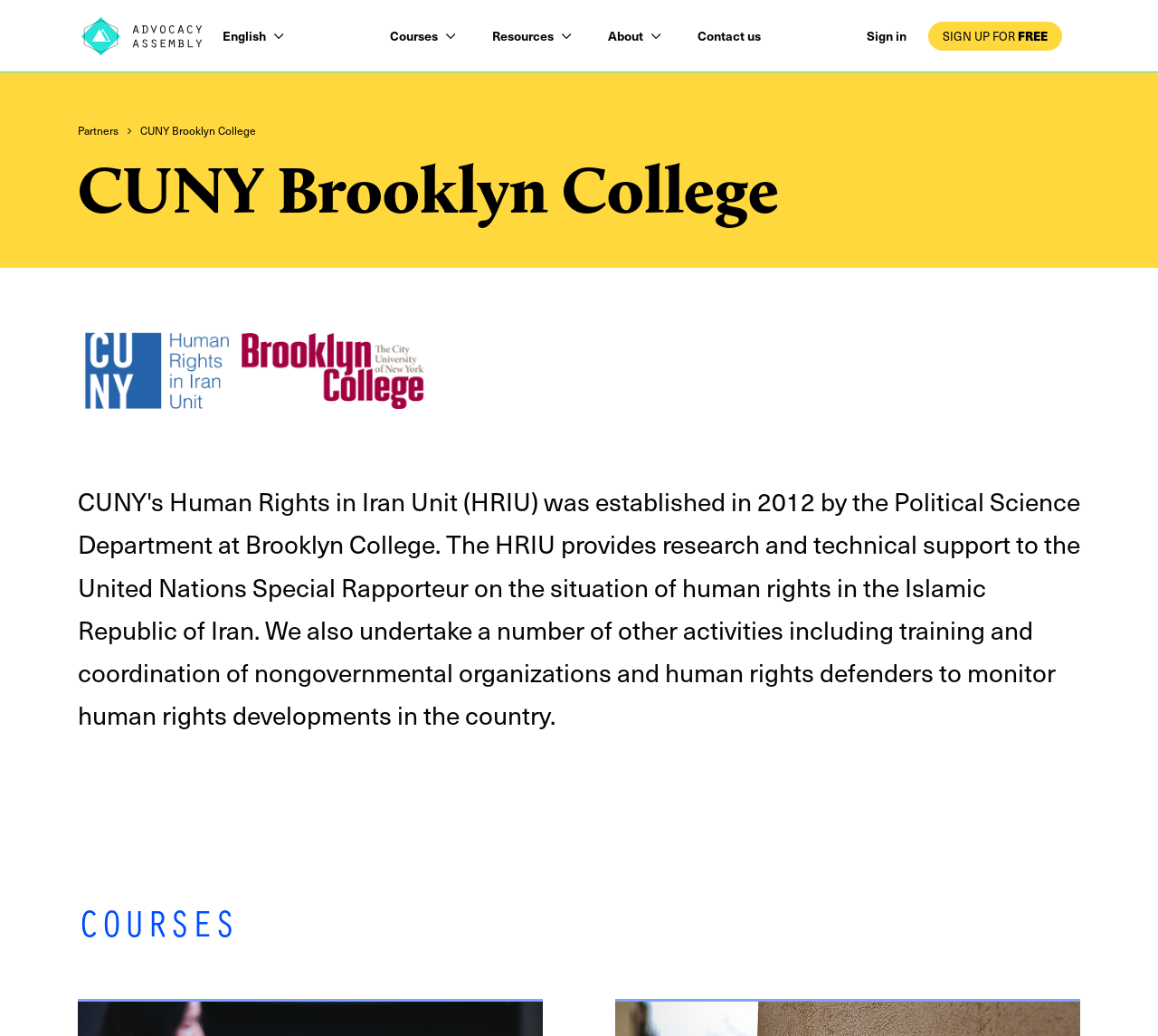Determine the bounding box coordinates for the clickable element to execute this instruction: "Sign in". Provide the coordinates as four float numbers between 0 and 1, i.e., [left, top, right, bottom].

[0.748, 0.021, 0.783, 0.049]